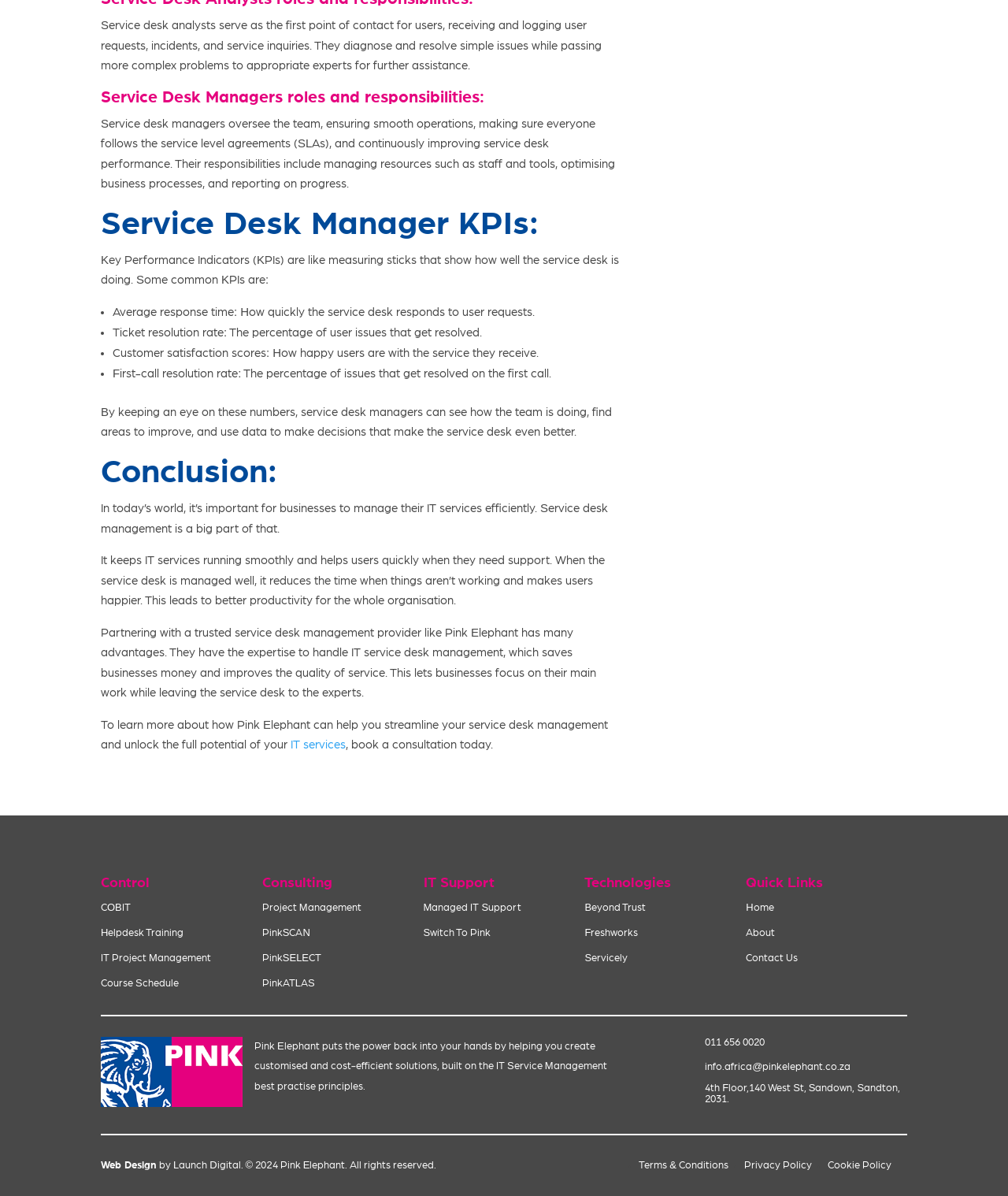Can you give a comprehensive explanation to the question given the content of the image?
What is the name of the company that provides IT service desk management?

The webpage is about Pink Elephant, a company that provides IT service desk management and other related services. They have expertise in handling IT service desk management, which saves businesses money and improves the quality of service.